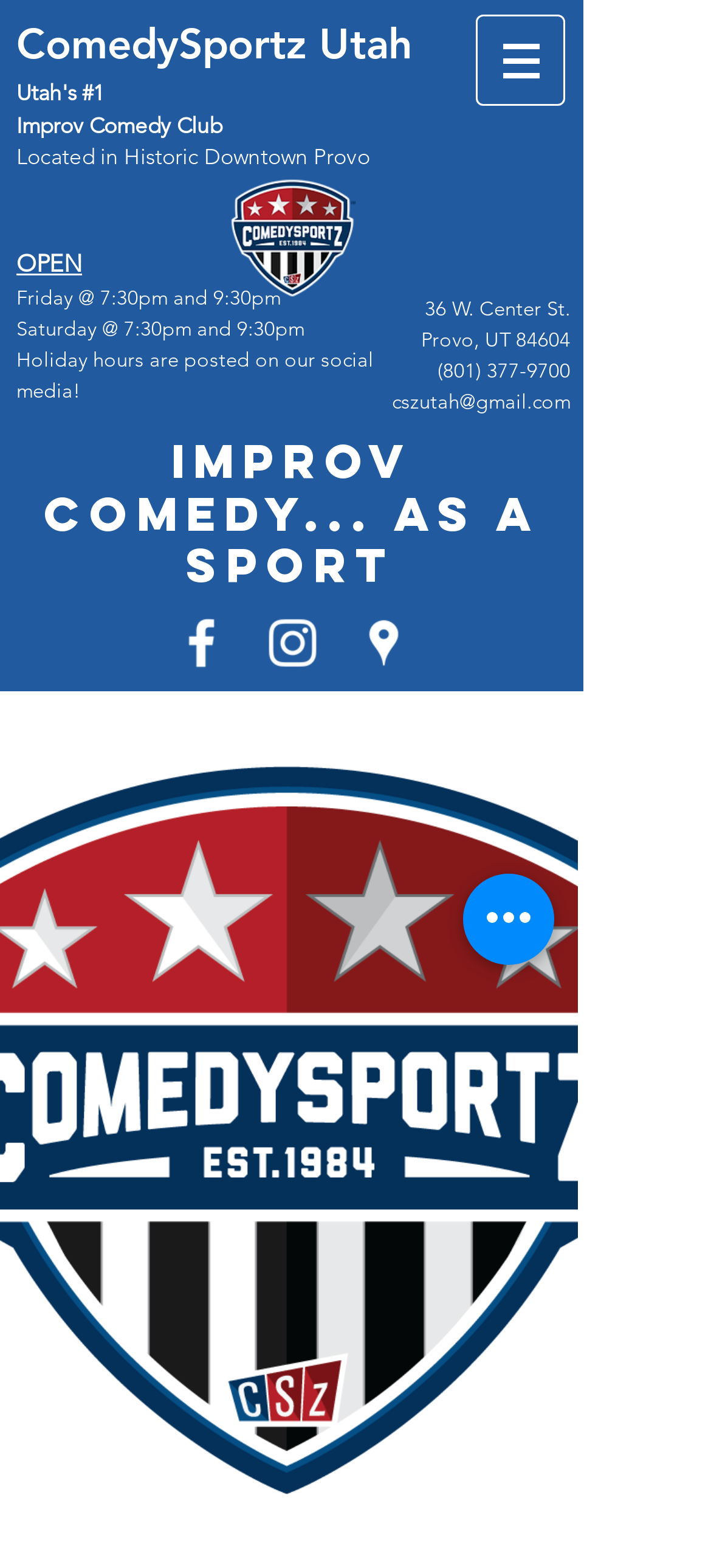Using the provided description aria-label="facebook", find the bounding box coordinates for the UI element. Provide the coordinates in (top-left x, top-left y, bottom-right x, bottom-right y) format, ensuring all values are between 0 and 1.

[0.238, 0.39, 0.328, 0.431]